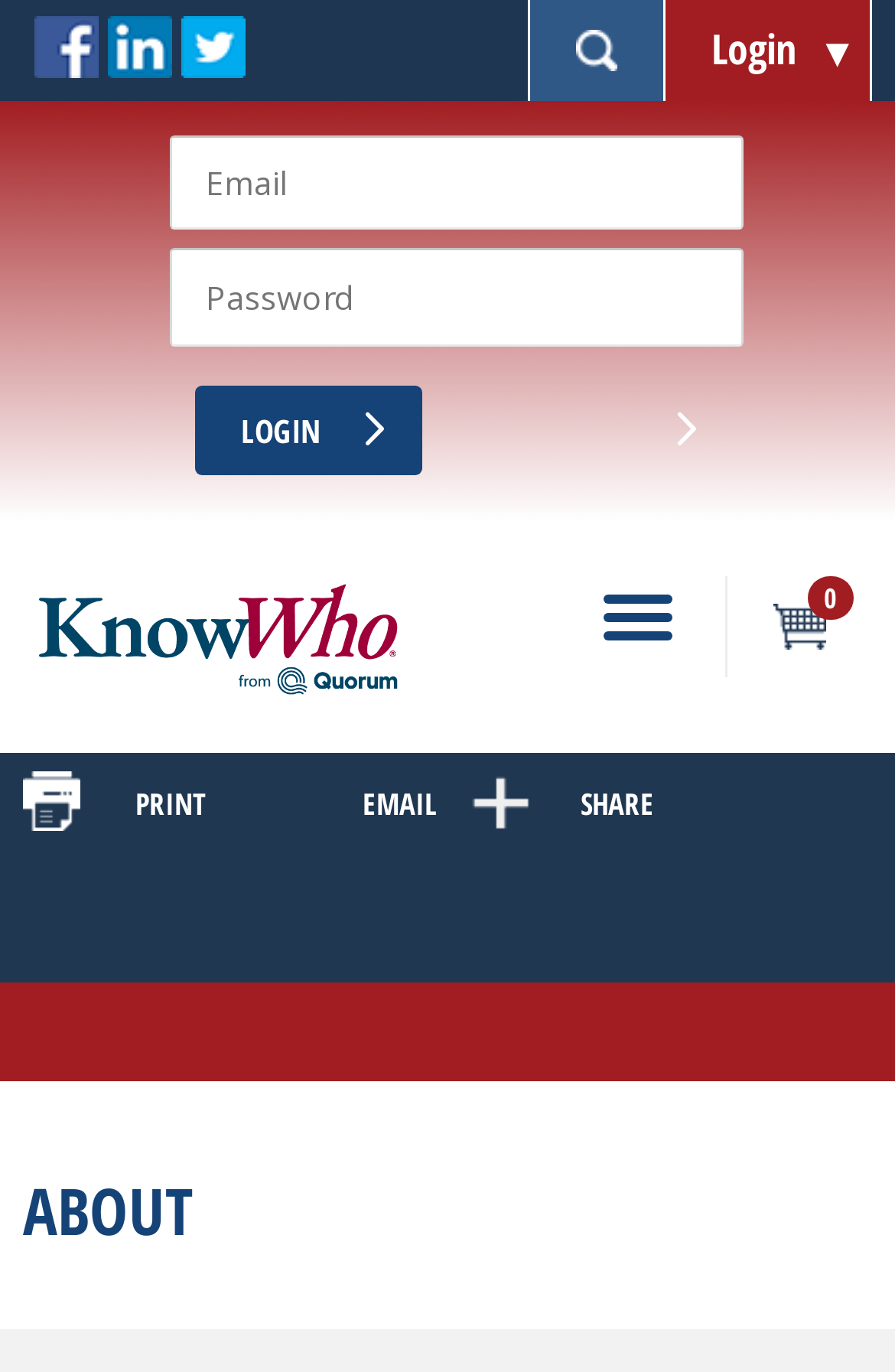Use one word or a short phrase to answer the question provided: 
What is the 'SHARE' button used for?

To share content